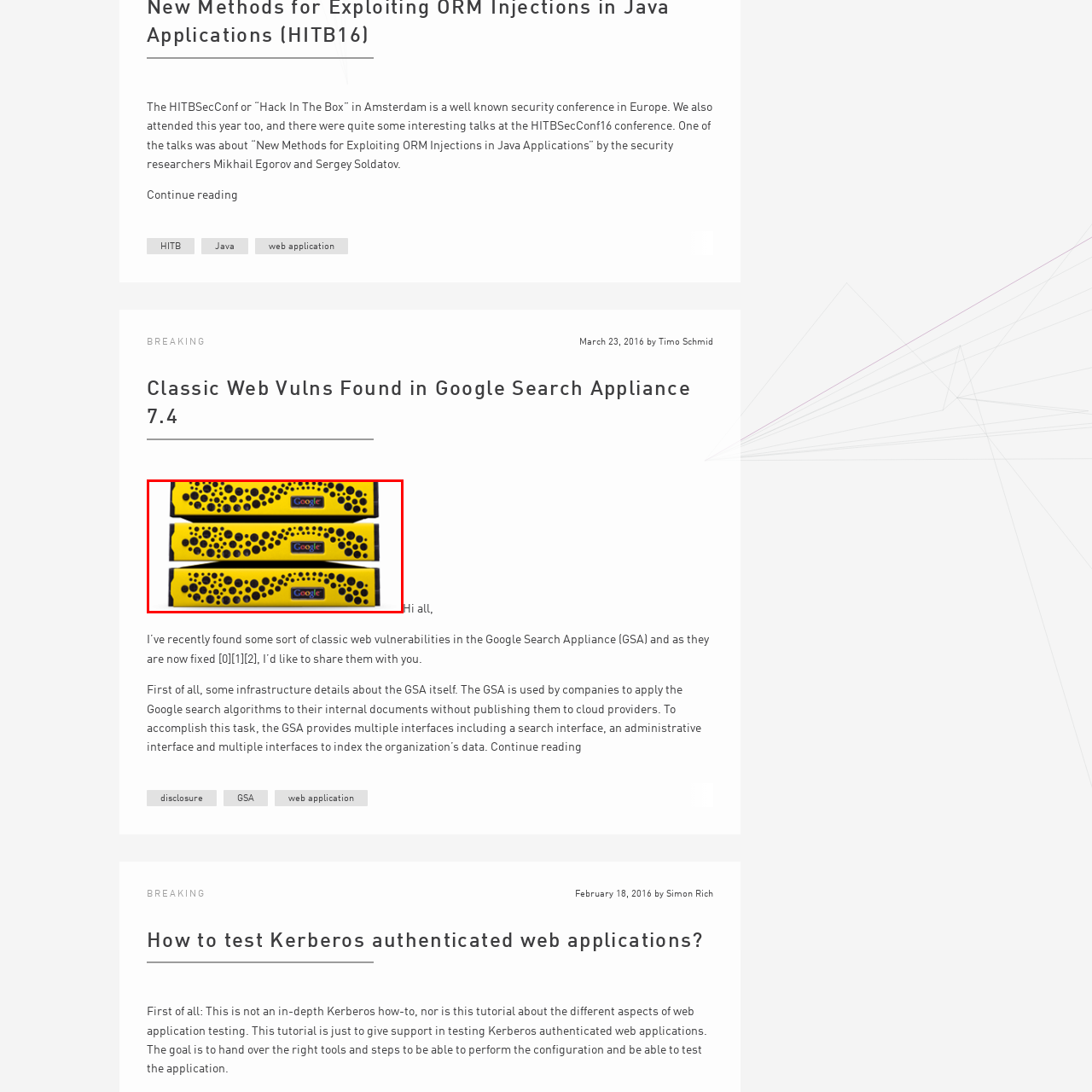Observe the highlighted image and answer the following: What is the significance of the Google Search Appliances in web application security?

Protecting internal systems